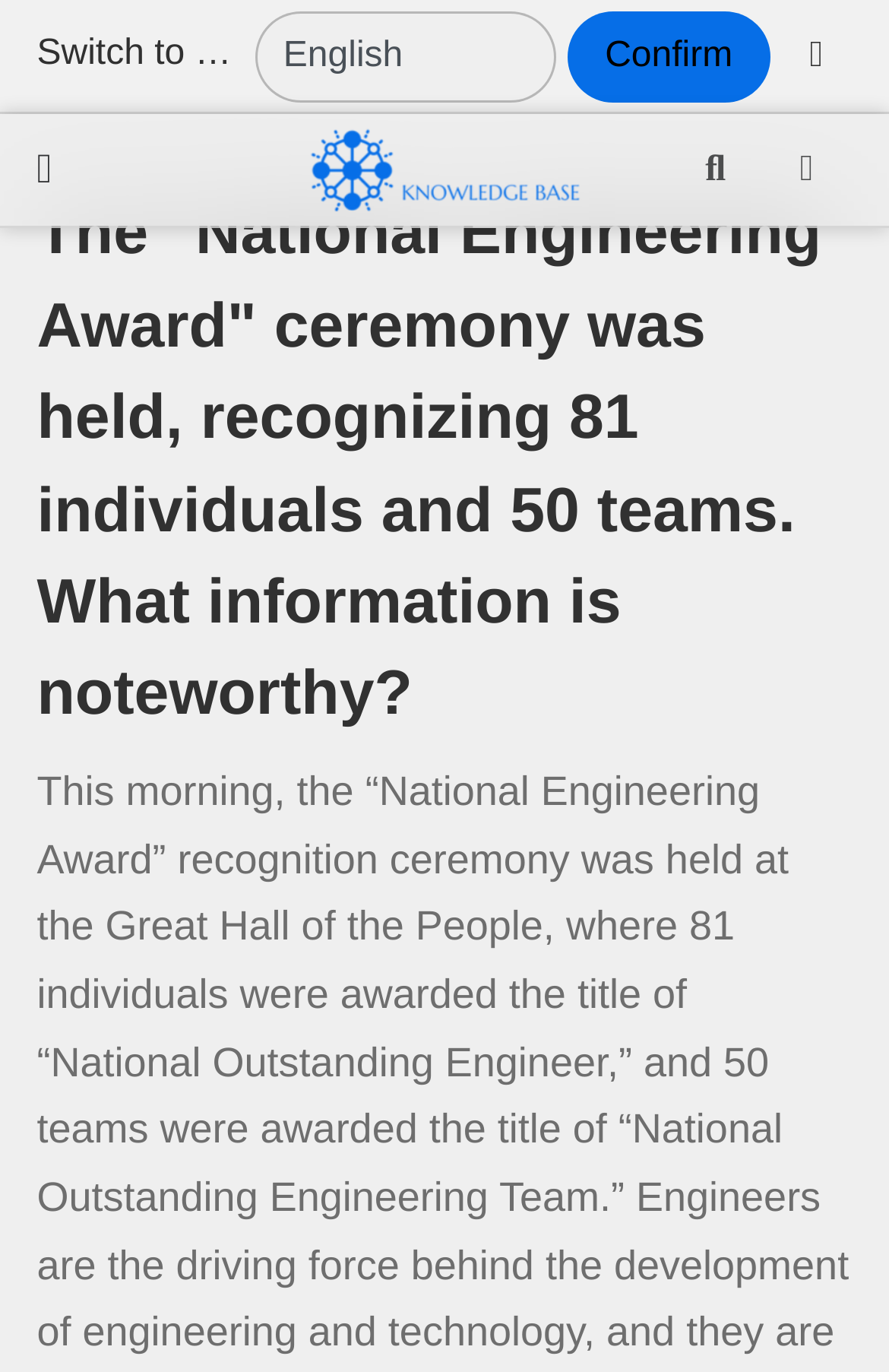Respond to the question below with a single word or phrase:
What is the language option available on the webpage?

English